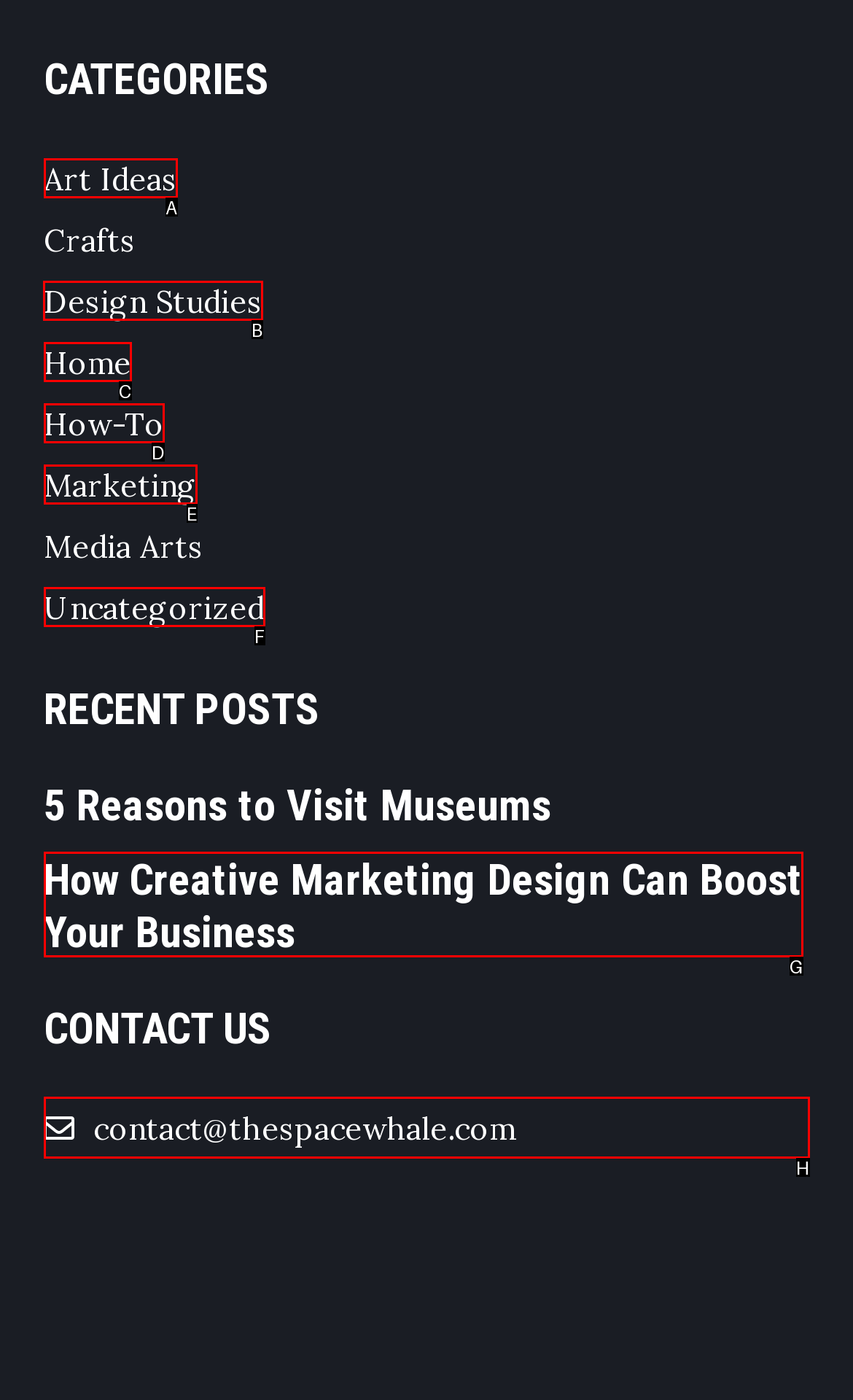Point out the HTML element I should click to achieve the following task: View the 'Design Studies' category Provide the letter of the selected option from the choices.

B